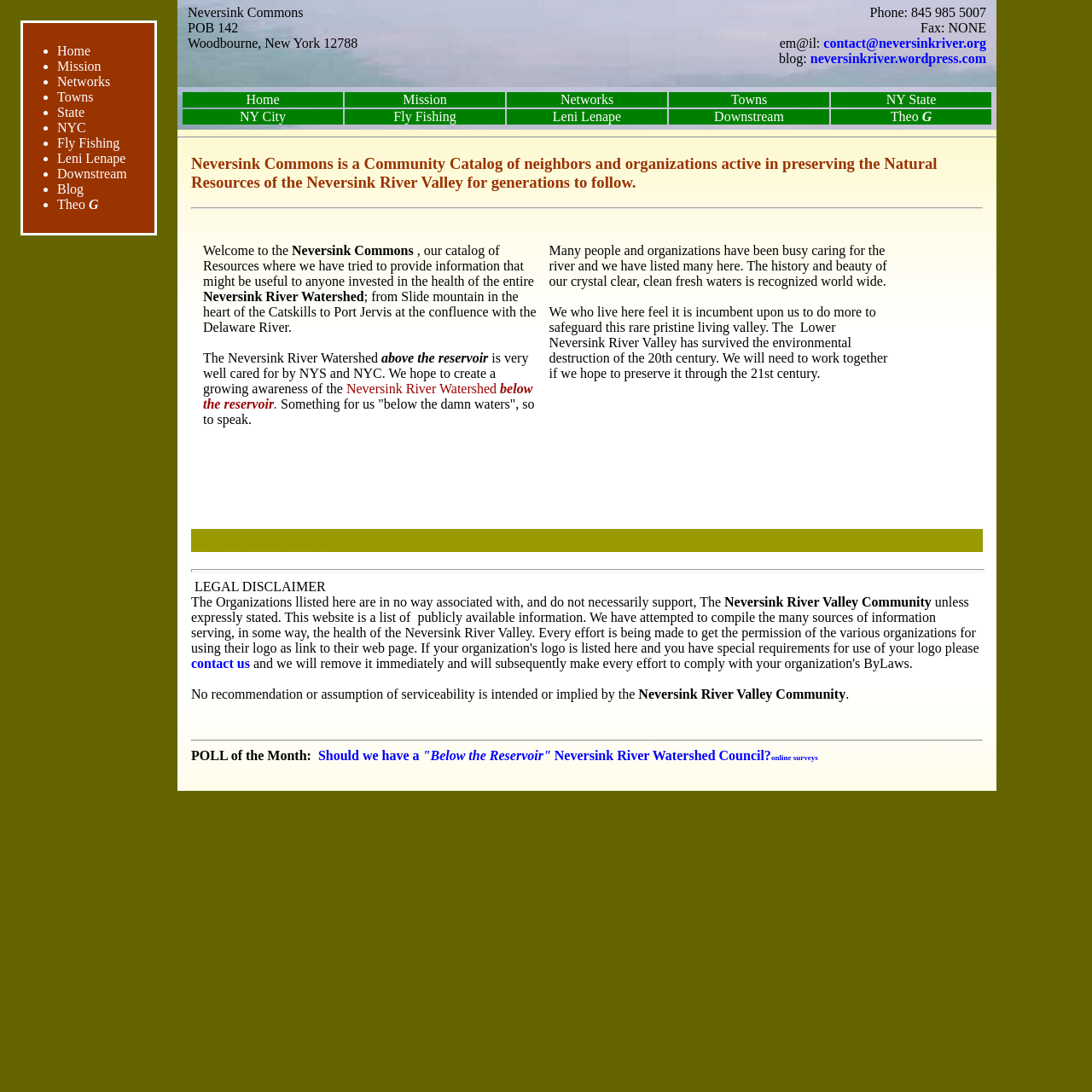Find the bounding box coordinates of the element's region that should be clicked in order to follow the given instruction: "Visit the 'Mission' page". The coordinates should consist of four float numbers between 0 and 1, i.e., [left, top, right, bottom].

[0.316, 0.084, 0.462, 0.098]